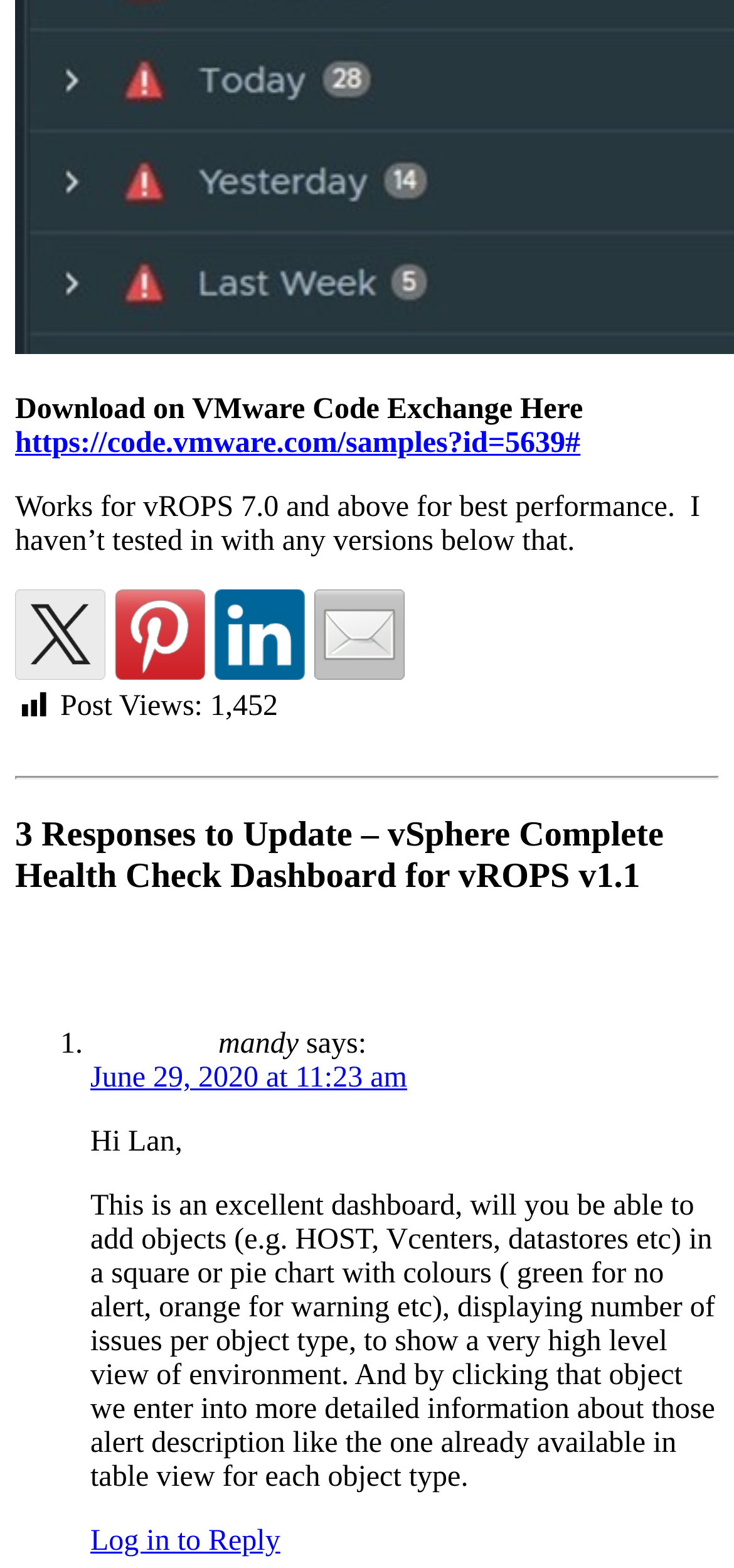Bounding box coordinates are to be given in the format (top-left x, top-left y, bottom-right x, bottom-right y). All values must be floating point numbers between 0 and 1. Provide the bounding box coordinate for the UI element described as: https://code.vmware.com/samples?id=5639#

[0.021, 0.272, 0.791, 0.293]